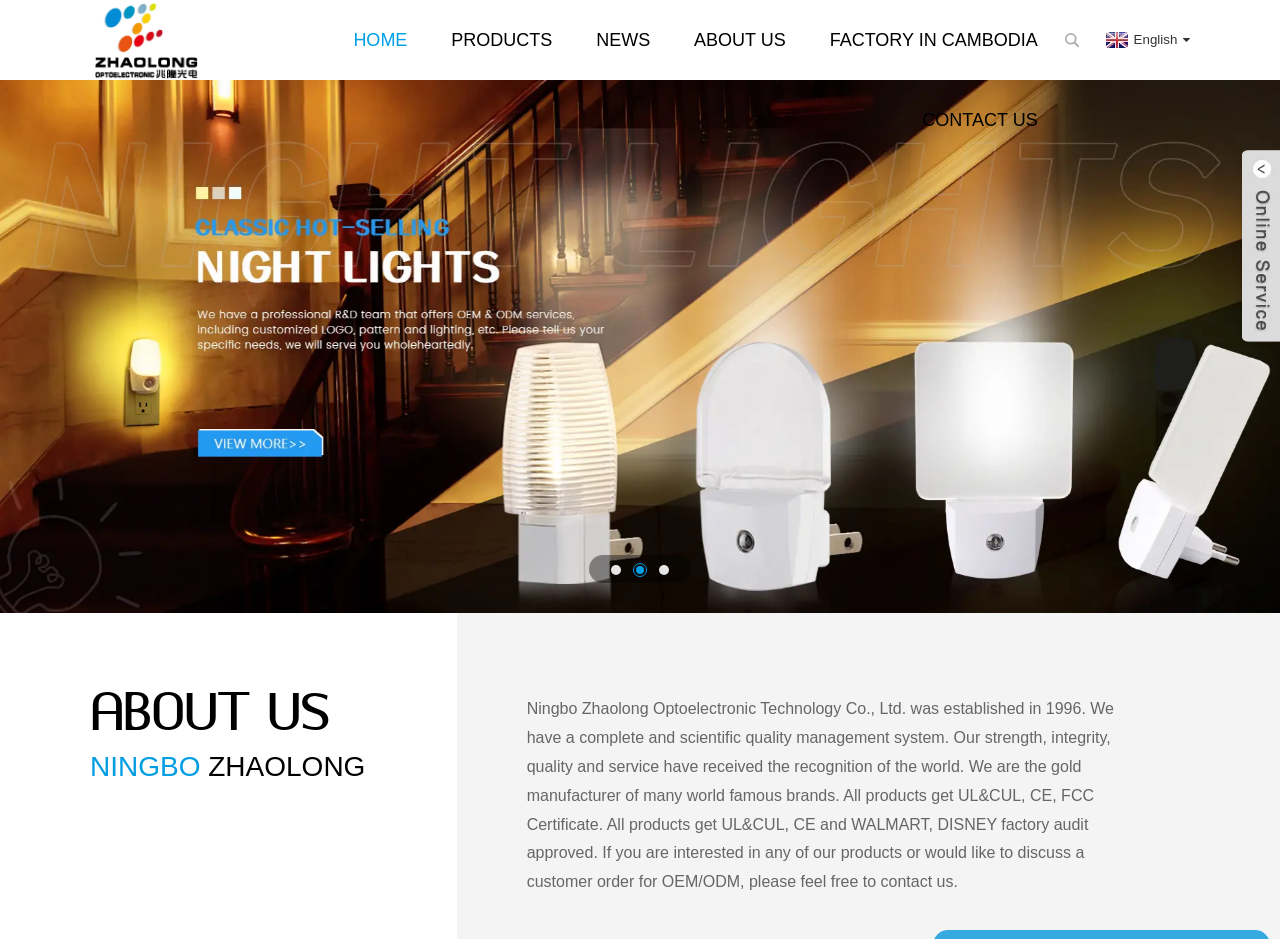What type of products does the company offer?
Look at the image and answer the question using a single word or phrase.

Night lights